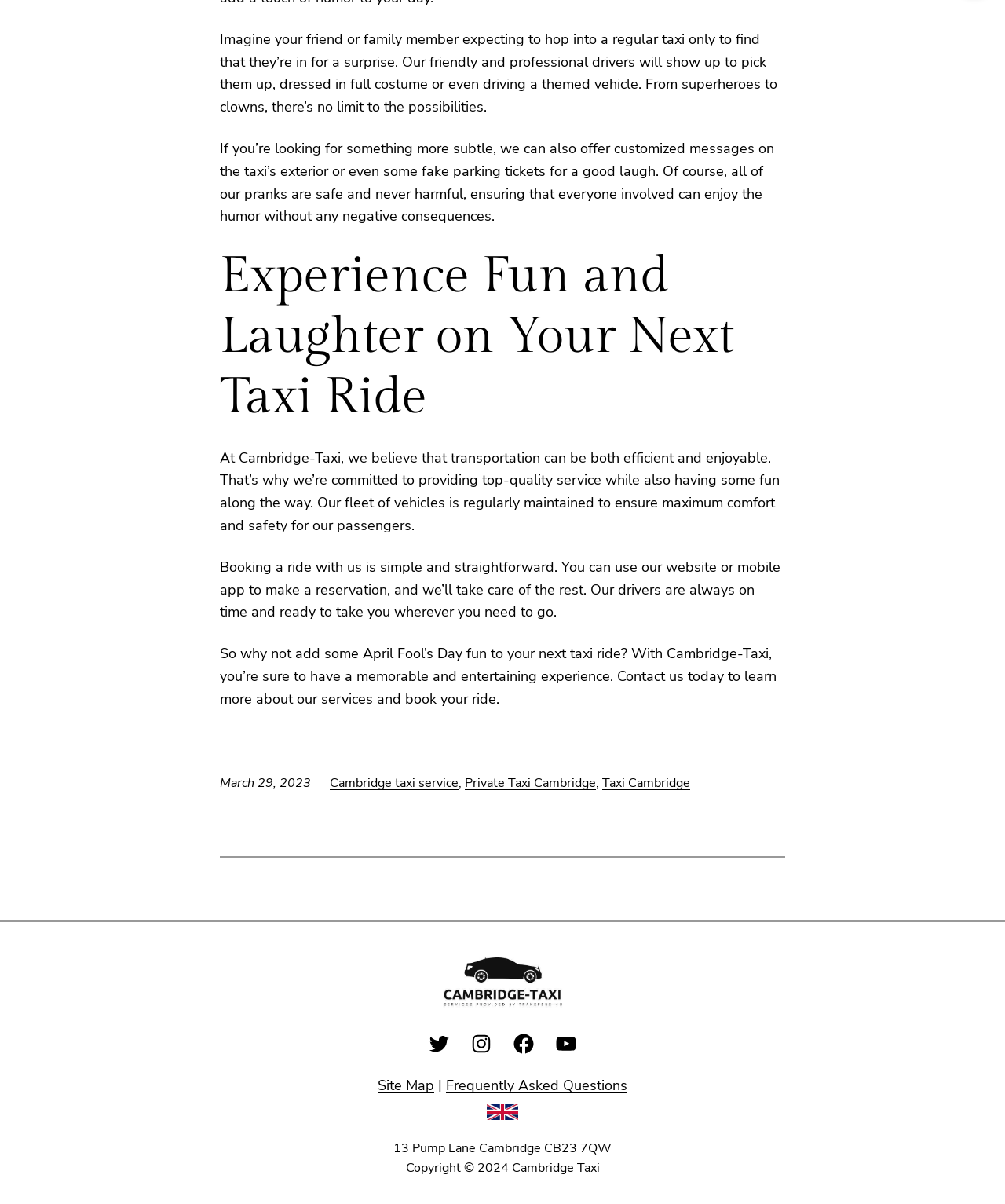Using the provided description Twitter, find the bounding box coordinates for the UI element. Provide the coordinates in (top-left x, top-left y, bottom-right x, bottom-right y) format, ensuring all values are between 0 and 1.

[0.425, 0.857, 0.448, 0.877]